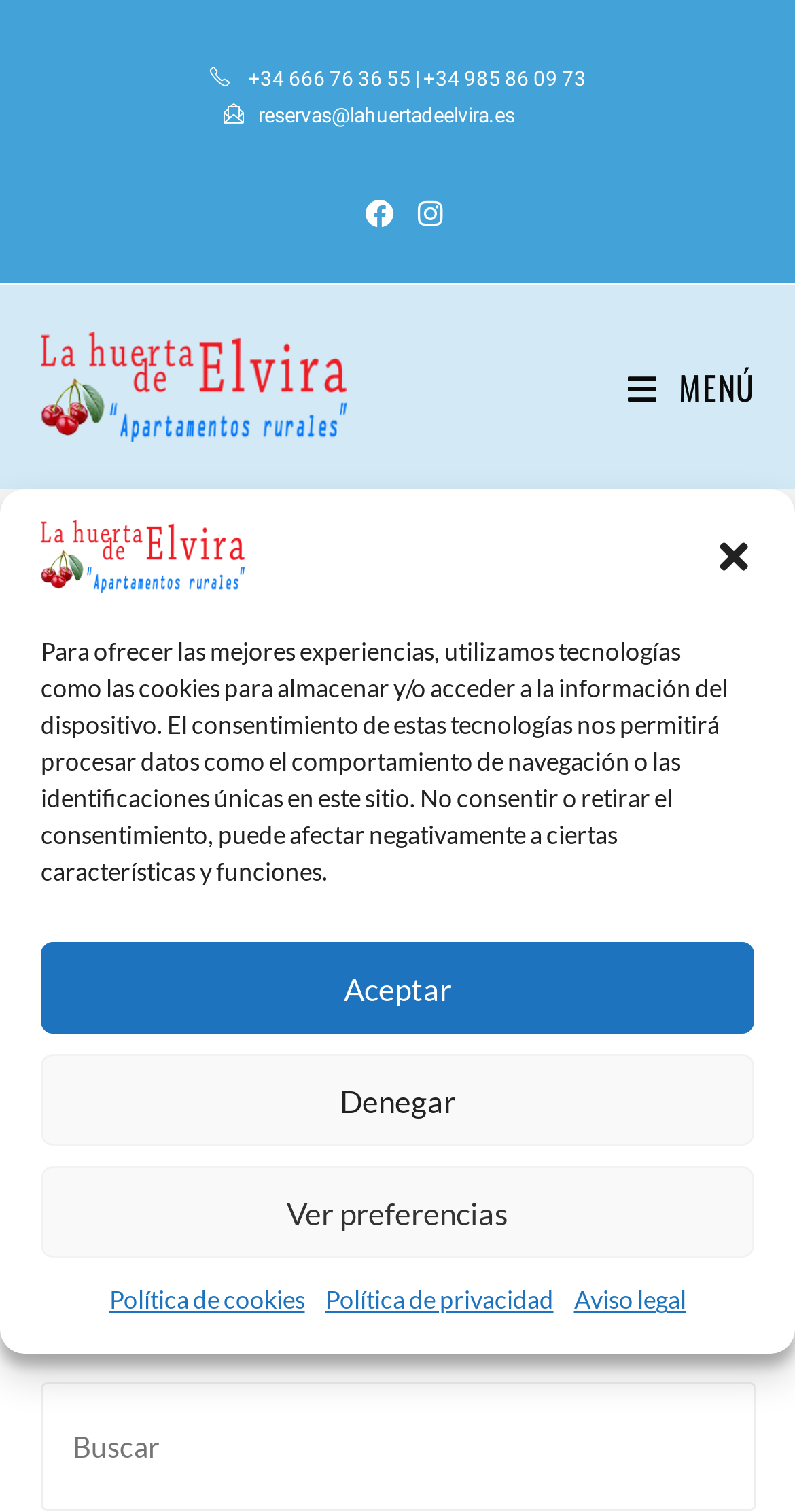How many social media links are there?
Carefully analyze the image and provide a thorough answer to the question.

I counted the number of social media links by looking at the section labeled 'Enlaces sociales'. There are two links, one to Facebook and one to Instagram.